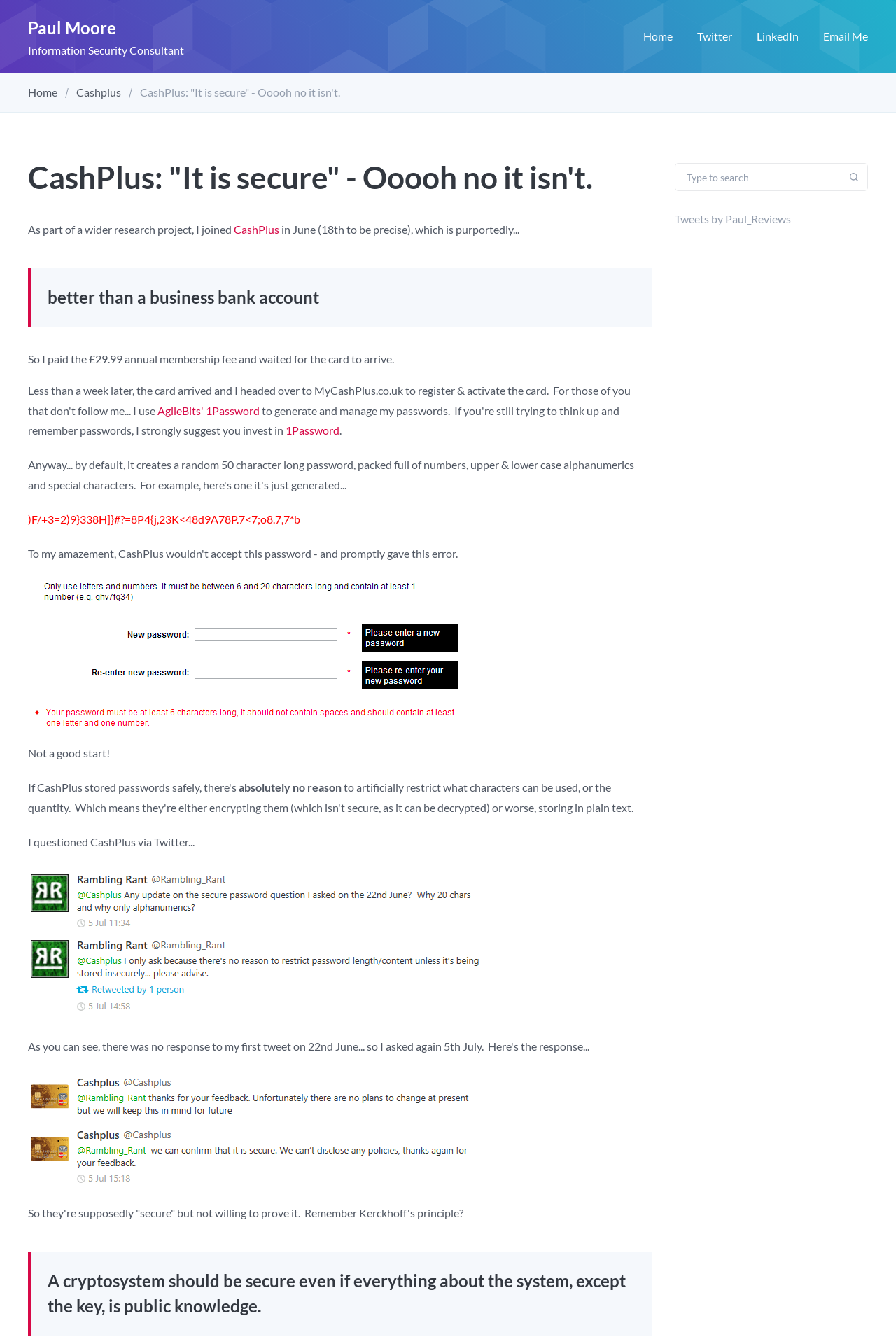Extract the main headline from the webpage and generate its text.

CashPlus: "It is secure" - Ooooh no it isn't.